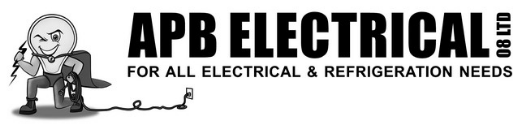Please provide a one-word or phrase answer to the question: 
What is the cartoon character doing?

Managing electrical work